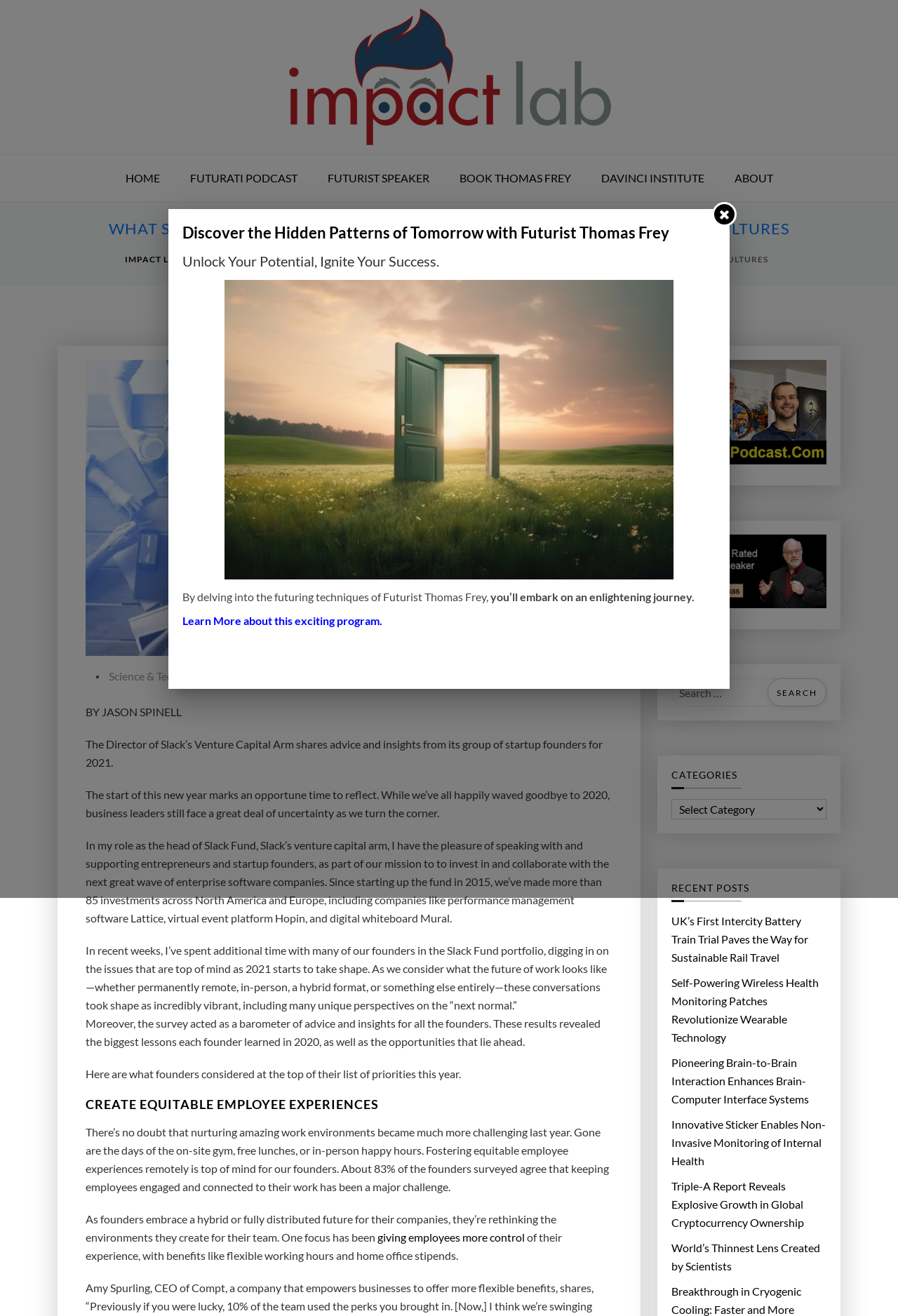Find the bounding box coordinates for the UI element whose description is: "alt="Thomas Frey Futurist Futurati Podcasts"". The coordinates should be four float numbers between 0 and 1, in the format [left, top, right, bottom].

[0.748, 0.273, 0.92, 0.358]